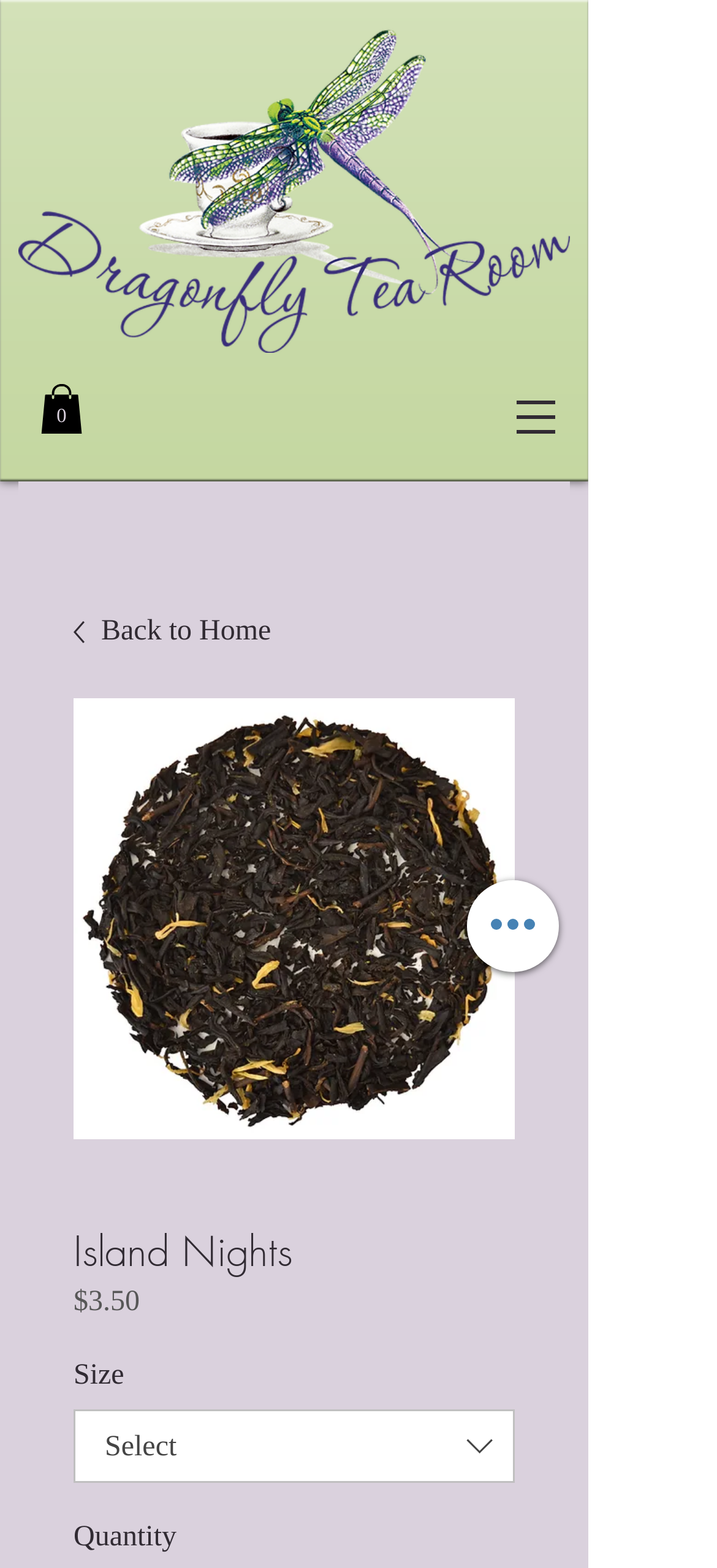Please find the bounding box coordinates in the format (top-left x, top-left y, bottom-right x, bottom-right y) for the given element description. Ensure the coordinates are floating point numbers between 0 and 1. Description: 0

[0.056, 0.245, 0.115, 0.277]